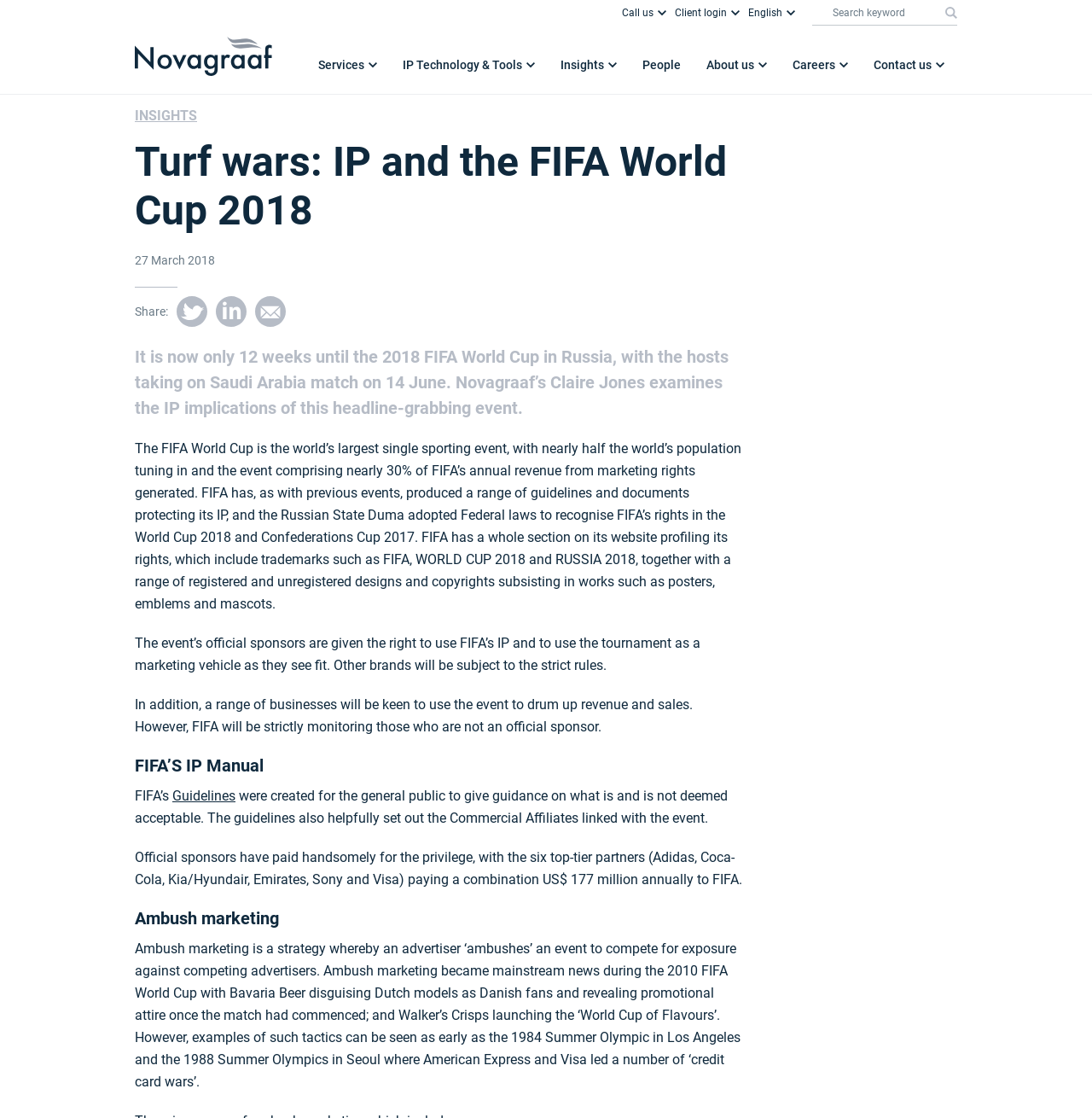How many top-tier partners are mentioned in the article?
Please provide a single word or phrase answer based on the image.

six